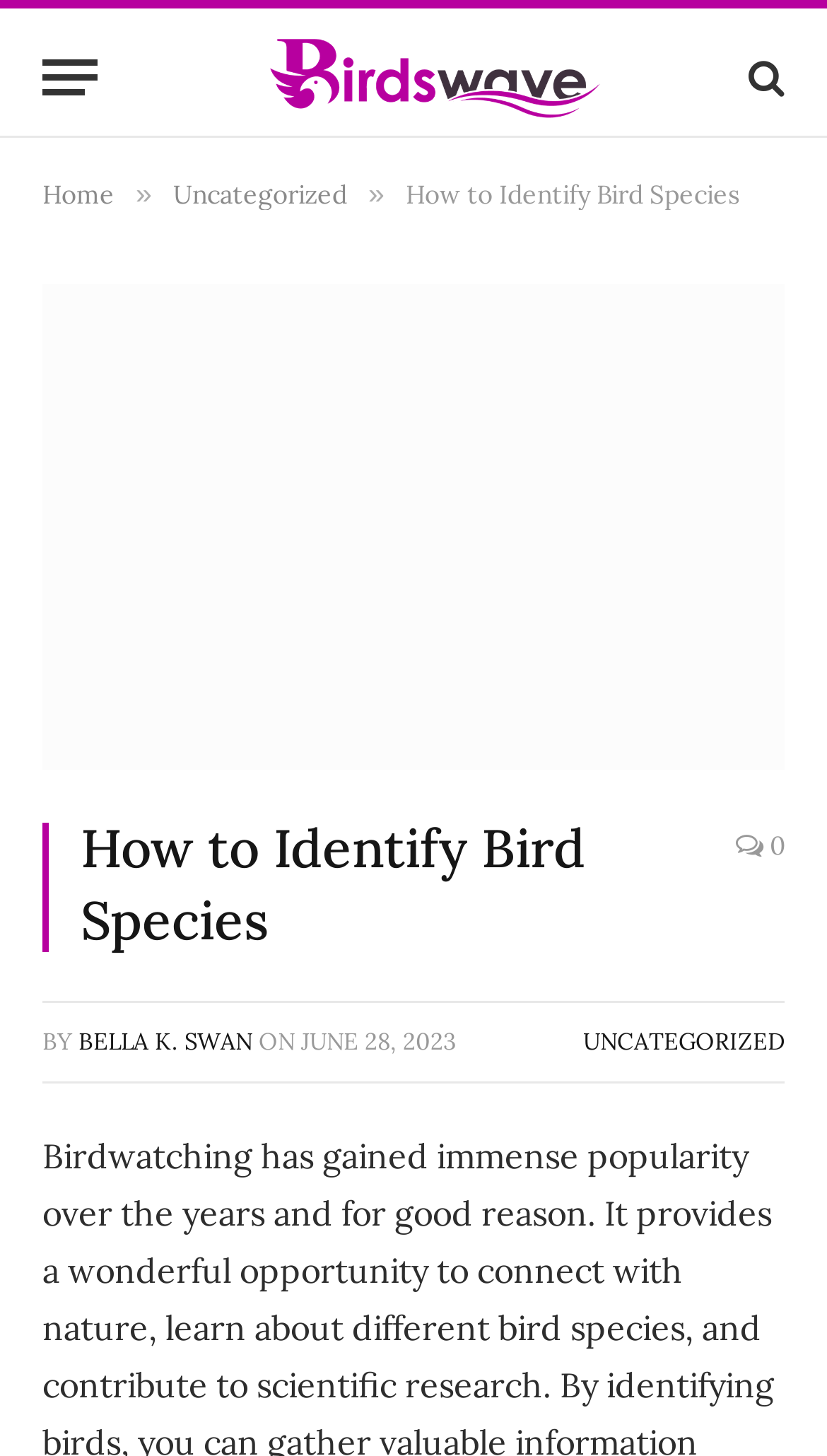Please give a succinct answer to the question in one word or phrase:
What is the date of publication of the article?

2023-06-28